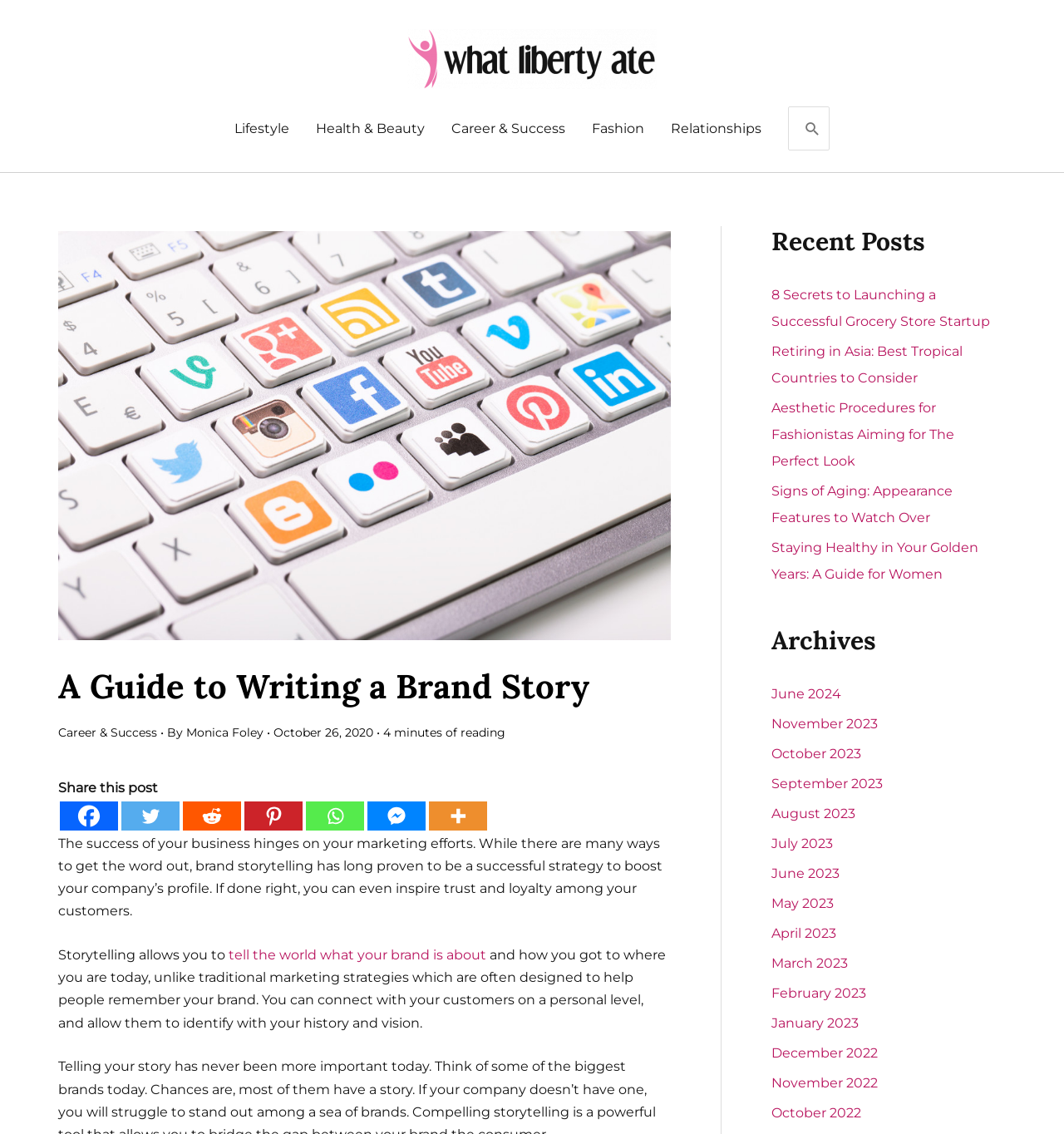Determine the bounding box coordinates of the region that needs to be clicked to achieve the task: "Read the recent post about 8 Secrets to Launching a Successful Grocery Store Startup".

[0.725, 0.253, 0.93, 0.29]